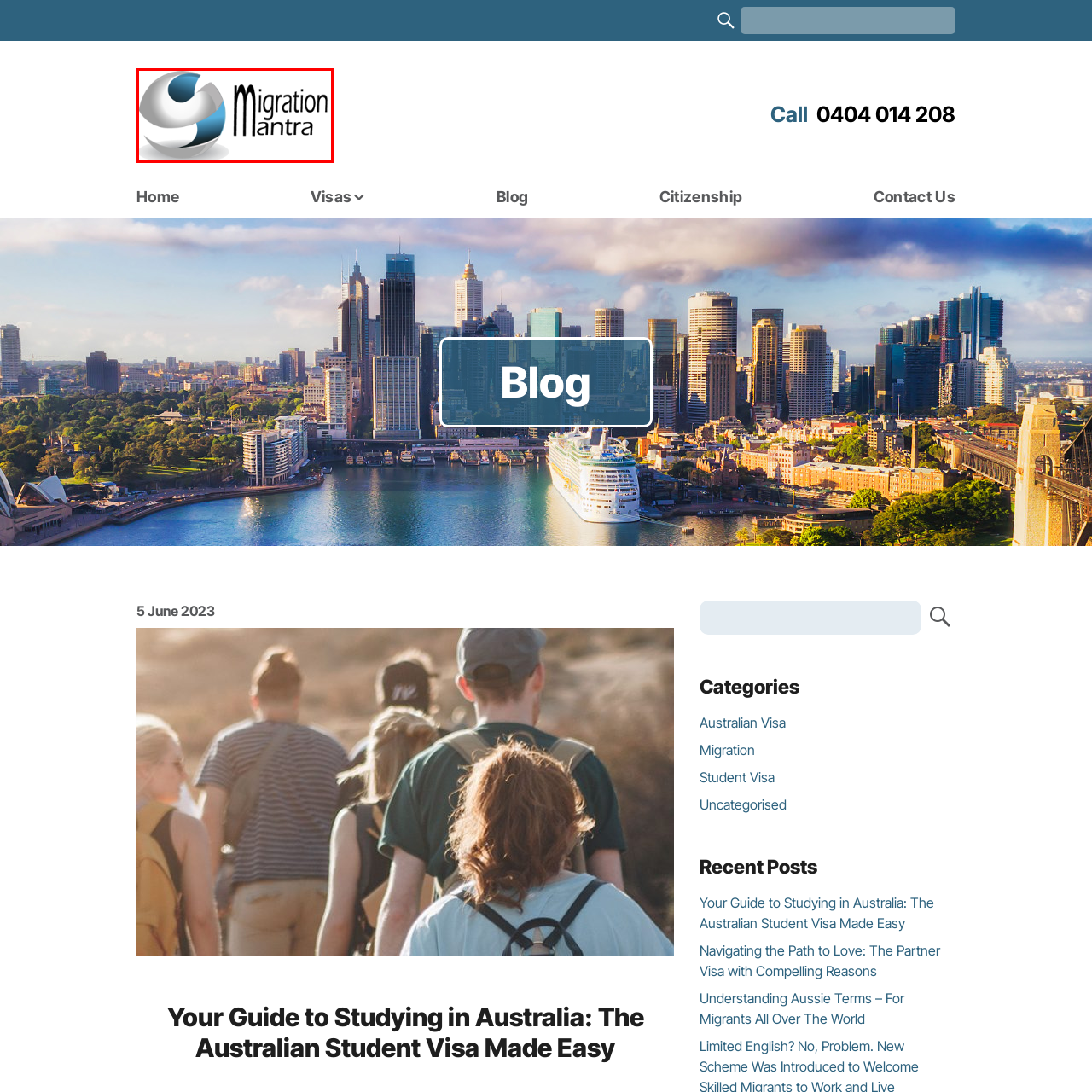Explain the image in the red bounding box with extensive details.

The image features the logo of "Migration Mantra," an organization that specializes in providing guidance and support for individuals looking to study in Australia. The design incorporates a stylized sphere, which signifies a global perspective, paired with the text "Migration Mantra" in a sleek, modern font. The logo is characterized by a combination of blue and silver hues, suggesting professionalism and trust. This imagery aligns with the organization's mission to simplify the complexities of obtaining an Australian student visa and to assist prospective students in their educational journey in Australia.